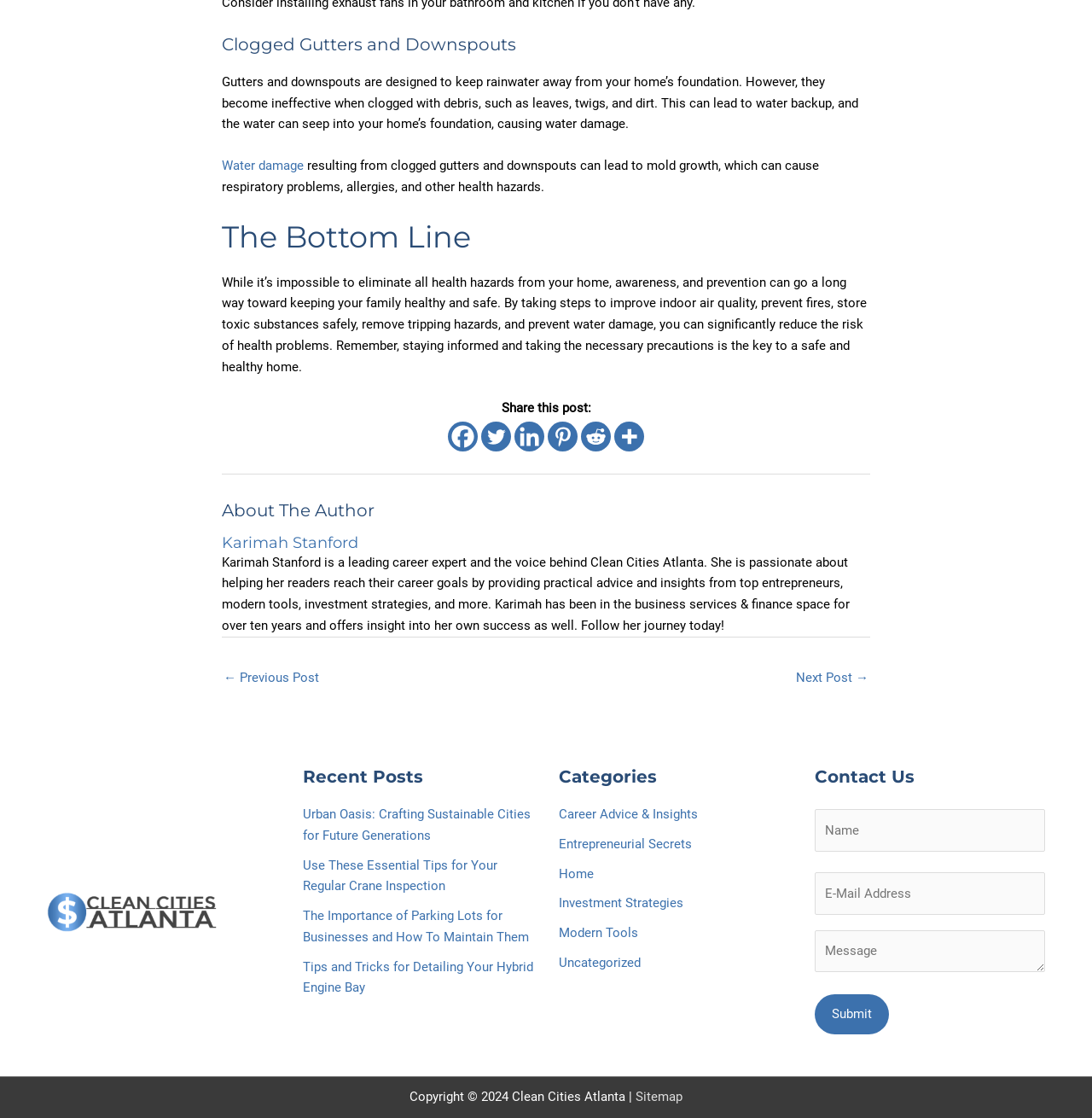Specify the bounding box coordinates of the region I need to click to perform the following instruction: "Click the 'Sign Up' button". The coordinates must be four float numbers in the range of 0 to 1, i.e., [left, top, right, bottom].

None